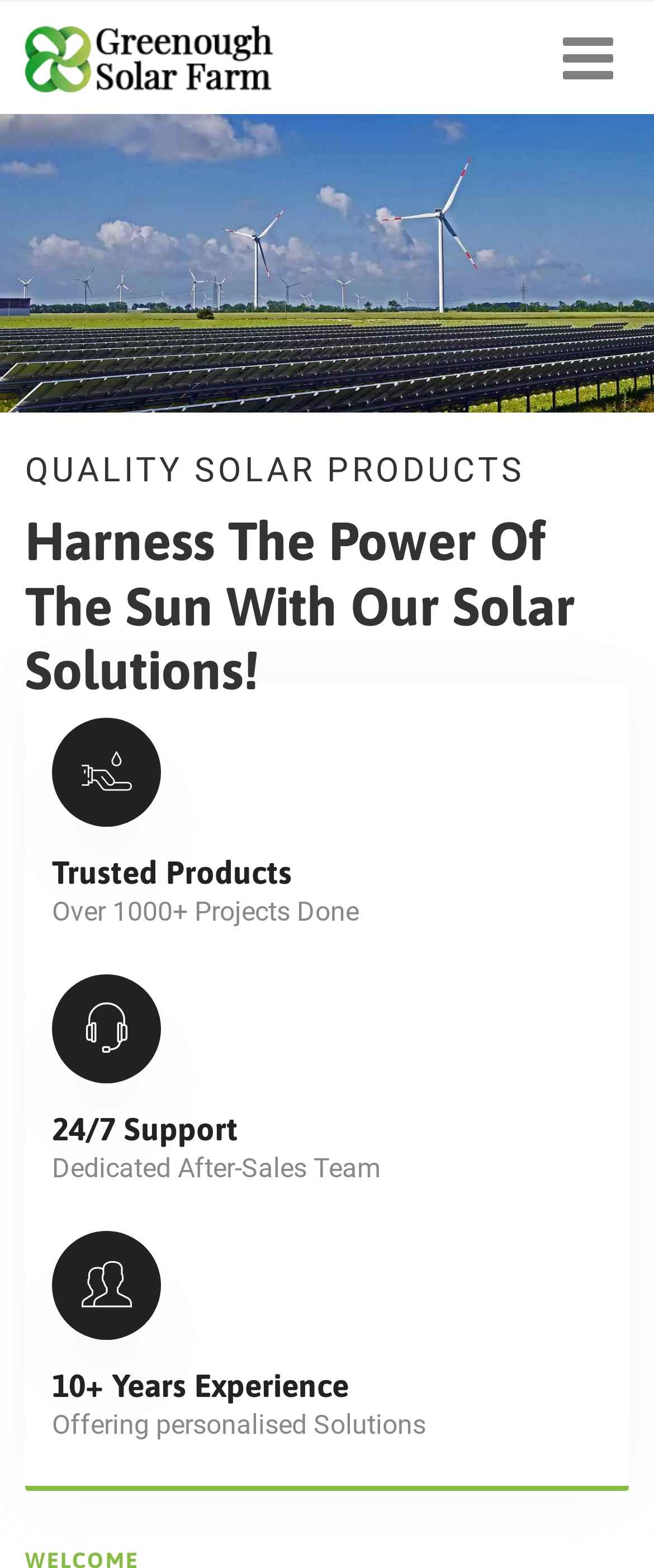What is the name of the company?
Look at the image and respond with a single word or a short phrase.

Green Enough Solar Farm